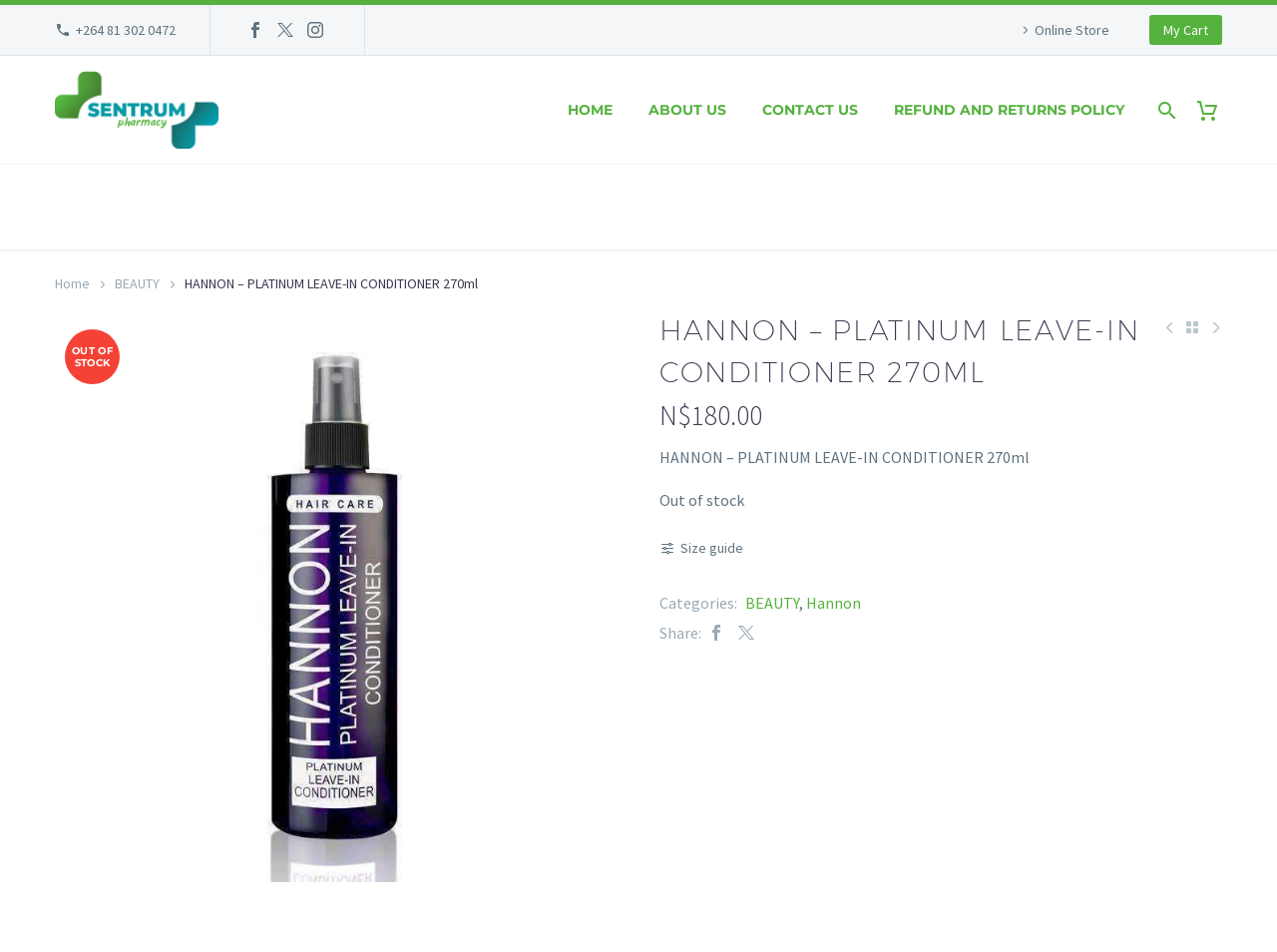Look at the image and answer the question in detail:
What is the status of the product?

I found the status of the product by looking at the text 'OUT OF STOCK' which is located below the product name 'HANNON – PLATINUM LEAVE-IN CONDITIONER 270ml'.